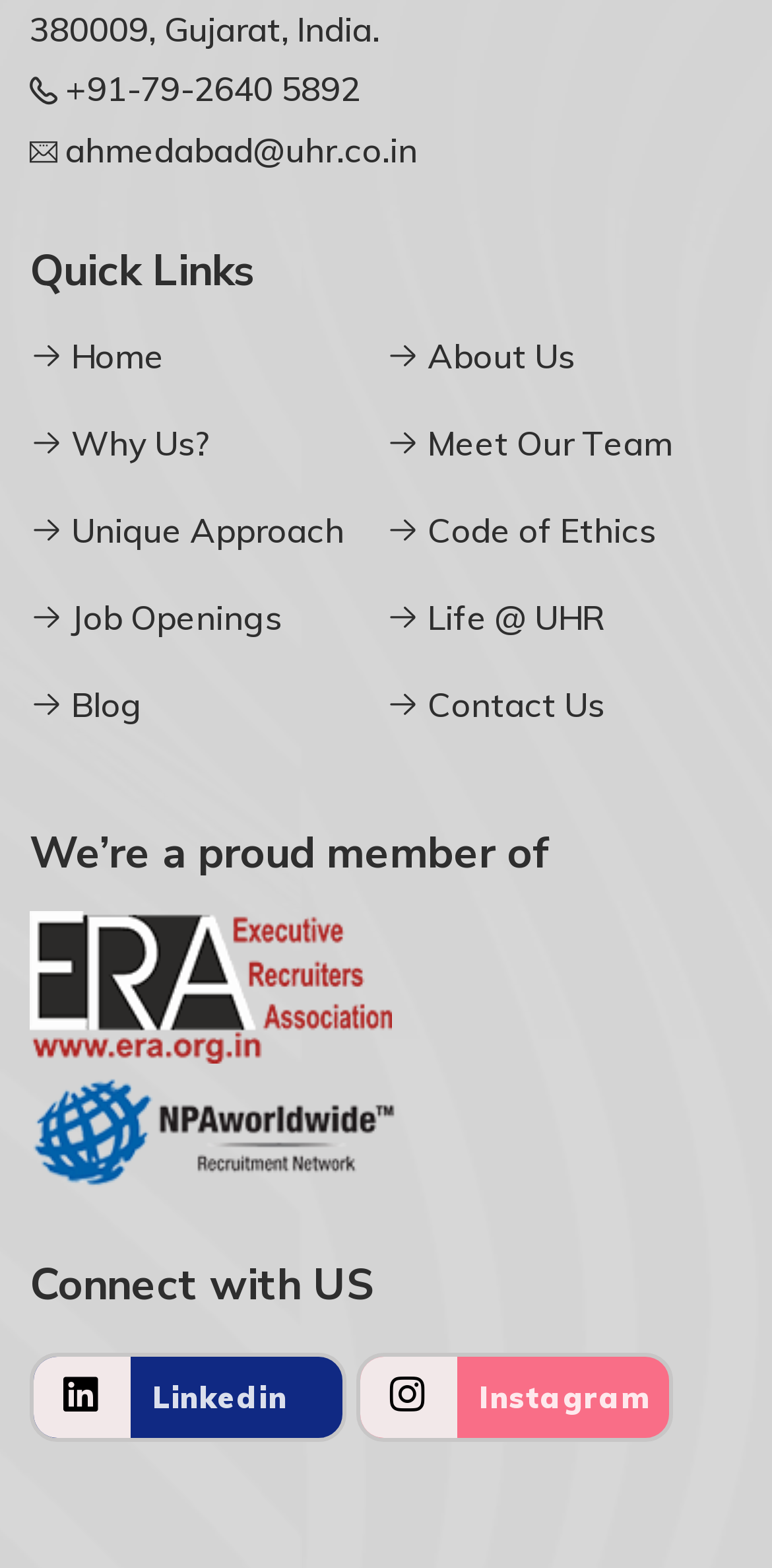Please give a succinct answer to the question in one word or phrase:
How many links are there under 'Quick Links'?

9